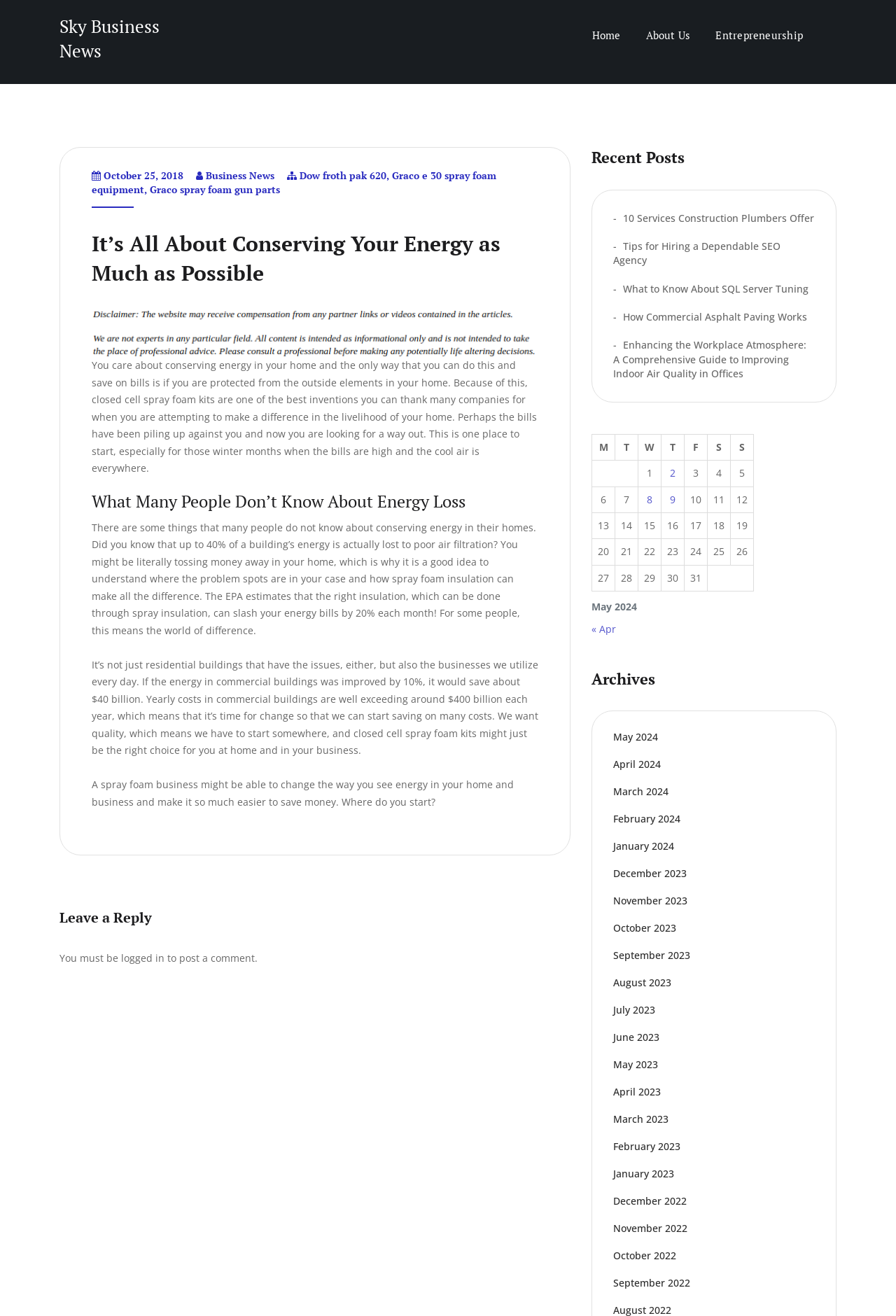Respond to the following question using a concise word or phrase: 
What is the purpose of closed cell spray foam kits?

To conserve energy